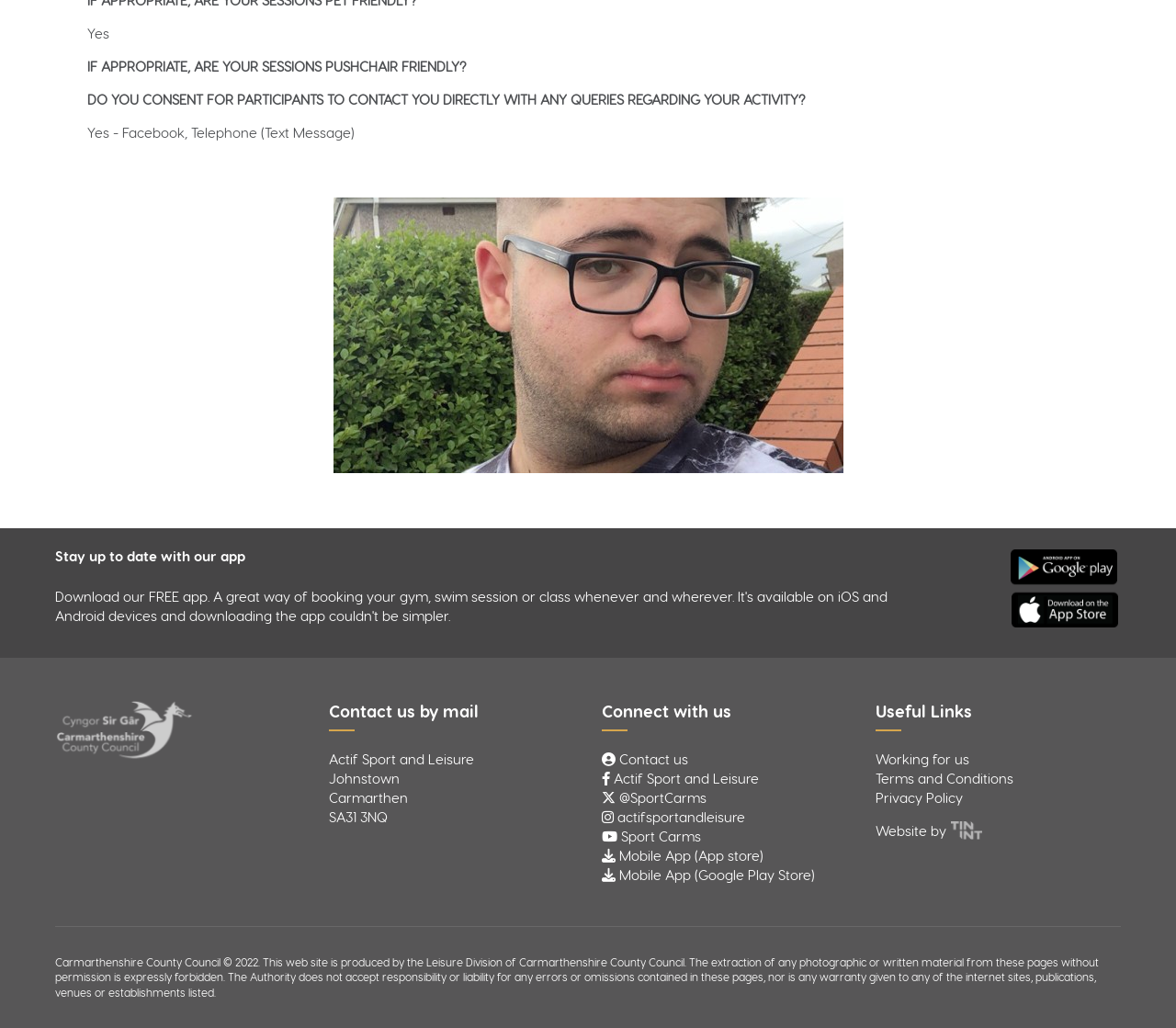Specify the bounding box coordinates of the region I need to click to perform the following instruction: "Contact us by mail". The coordinates must be four float numbers in the range of 0 to 1, i.e., [left, top, right, bottom].

[0.279, 0.68, 0.488, 0.702]